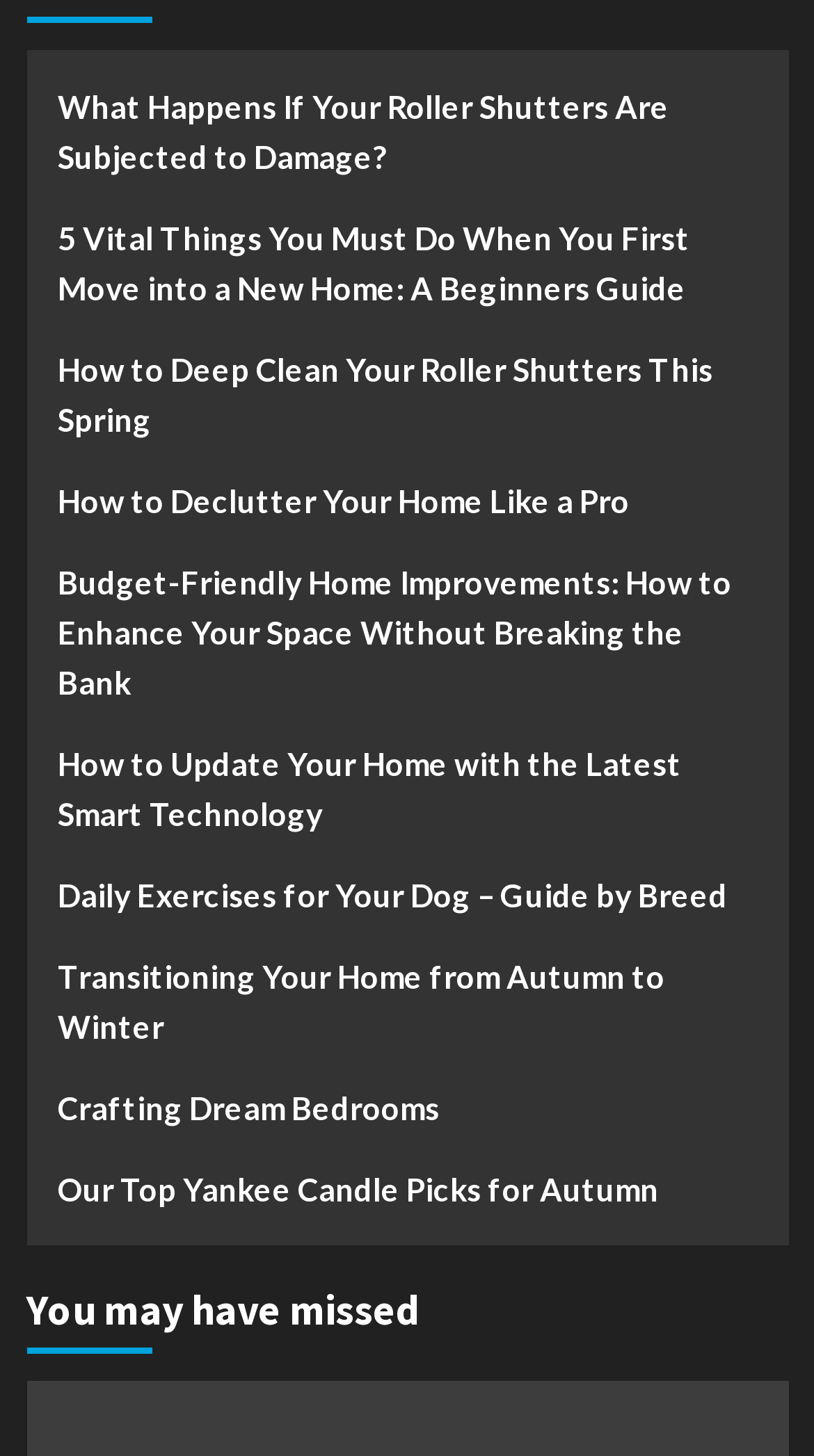Please specify the bounding box coordinates of the region to click in order to perform the following instruction: "Explore budget-friendly home improvements".

[0.071, 0.383, 0.929, 0.507]